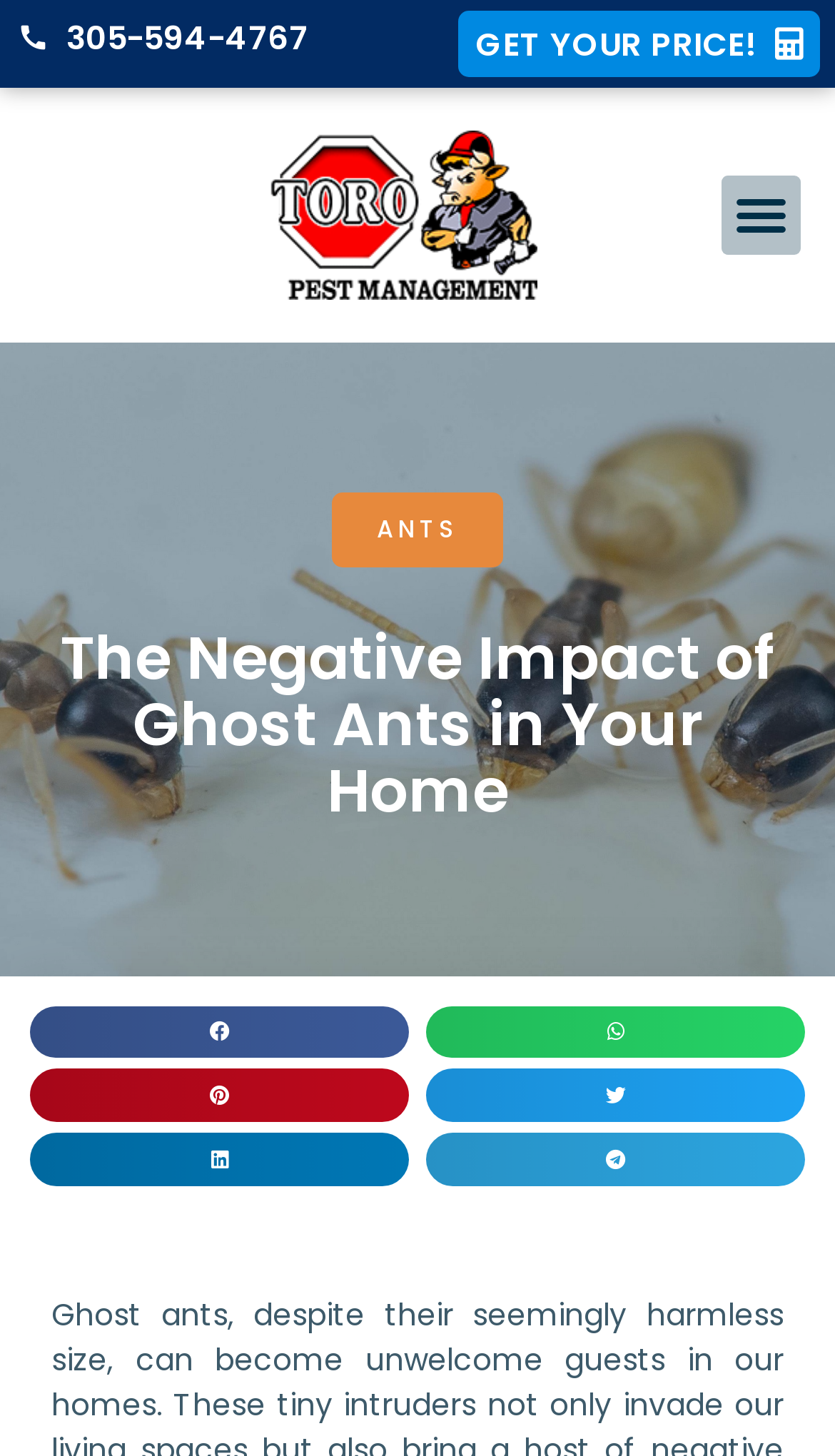How many call-to-action buttons are there at the top?
Use the information from the screenshot to give a comprehensive response to the question.

I counted the number of call-to-action buttons at the top of the page, which are '305-594-4767' and 'GET YOUR PRICE!'.